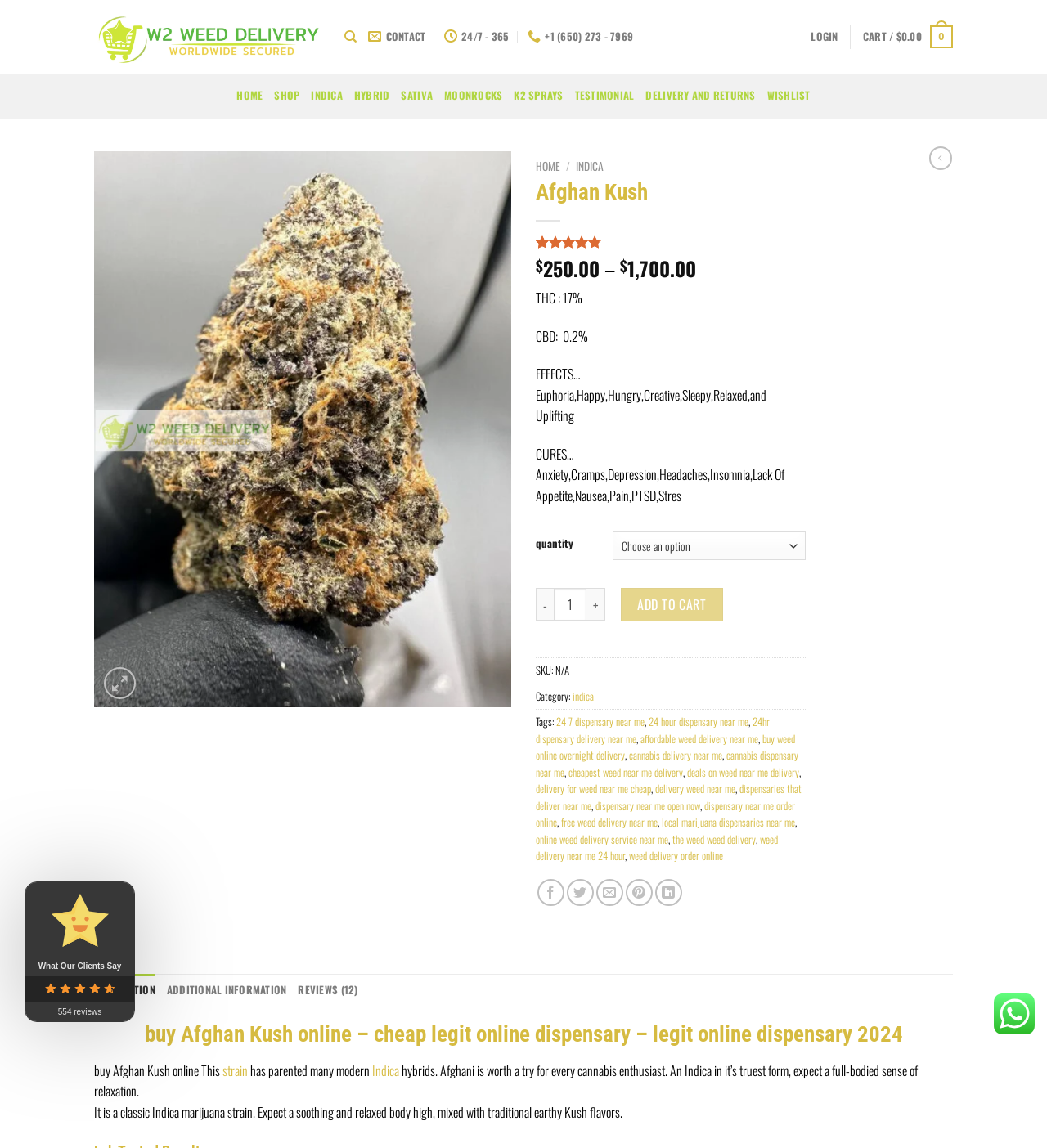Given the element description, predict the bounding box coordinates in the format (top-left x, top-left y, bottom-right x, bottom-right y). Make sure all values are between 0 and 1. Here is the element description: delivery weed near me

[0.626, 0.68, 0.702, 0.694]